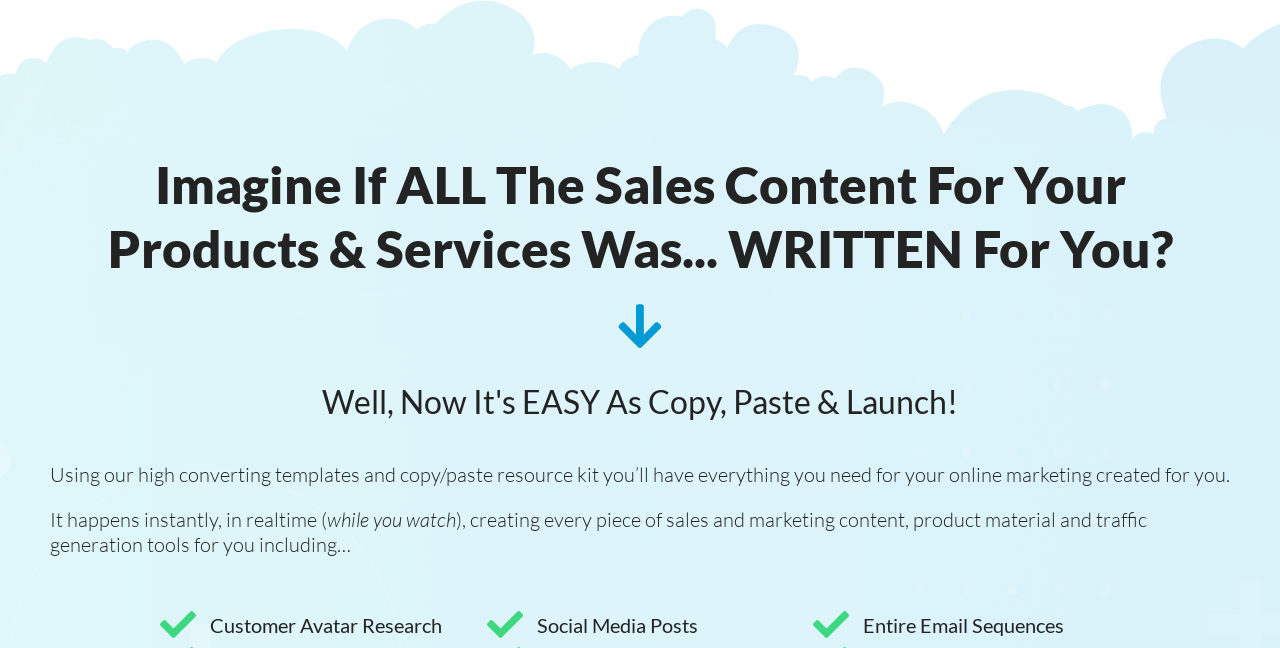Illustrate the webpage thoroughly, mentioning all important details.

The webpage appears to be promoting a product or service called "The AI Elevation Funnel Method", which is a new funnel creation system utilizing AI technology. 

At the top of the page, there is a prominent headline that reads "Imagine If ALL The Sales Content For Your Products & Services Was... WRITTEN For You?" This is followed by a paragraph of text that explains the benefits of using the system, stating that it provides high-converting templates and a copy/paste resource kit to create online marketing content instantly.

Below this, there is a continuation of the text, which mentions that the system creates every piece of sales and marketing content, product material, and traffic generation tools in real-time. 

At the bottom of the page, there are three short phrases or keywords listed horizontally, which appear to be features or benefits of the system. These include "Customer Avatar Research", "Social Media Posts", and "Entire Email Sequences".